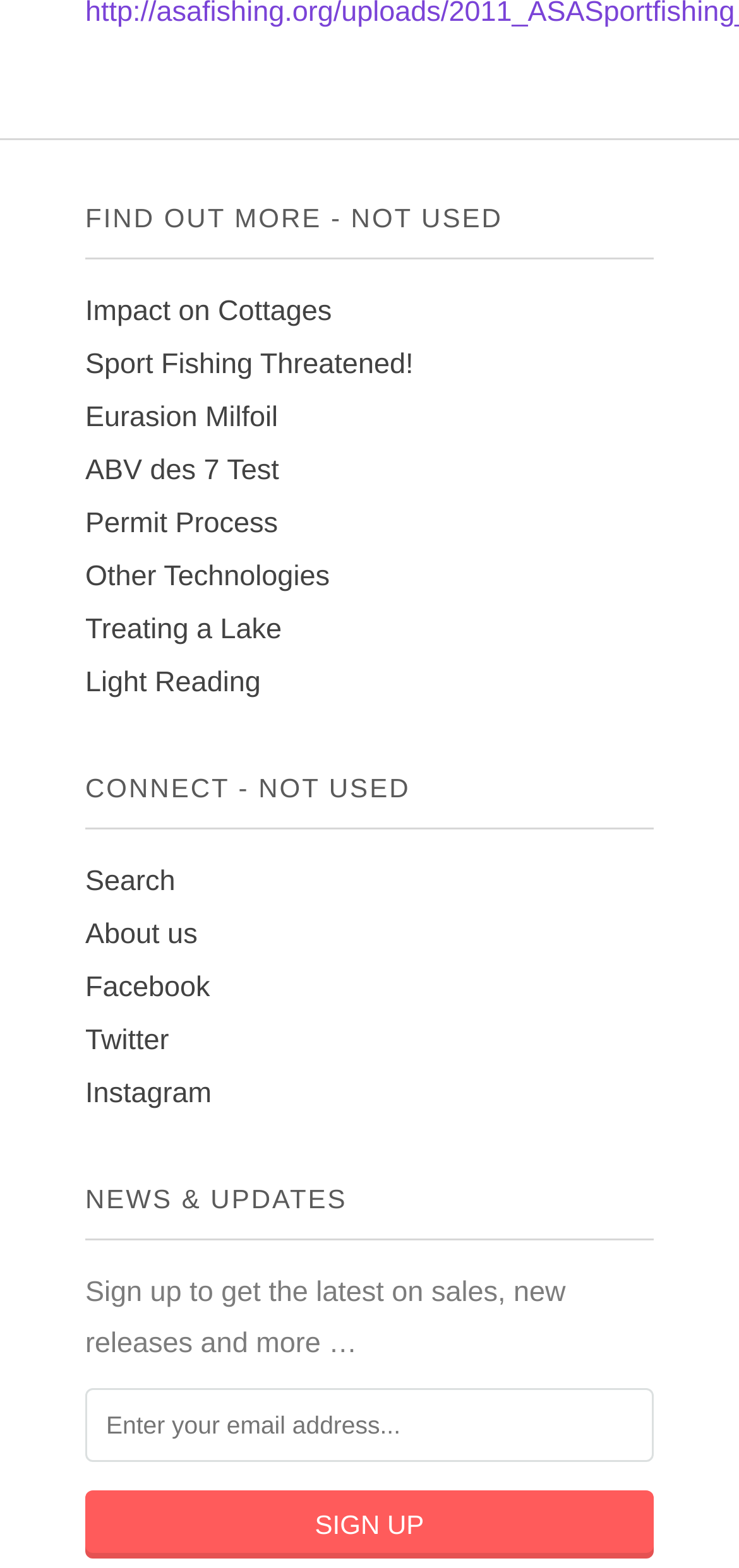What is the heading above the 'Sign up' button?
Provide a short answer using one word or a brief phrase based on the image.

NEWS & UPDATES